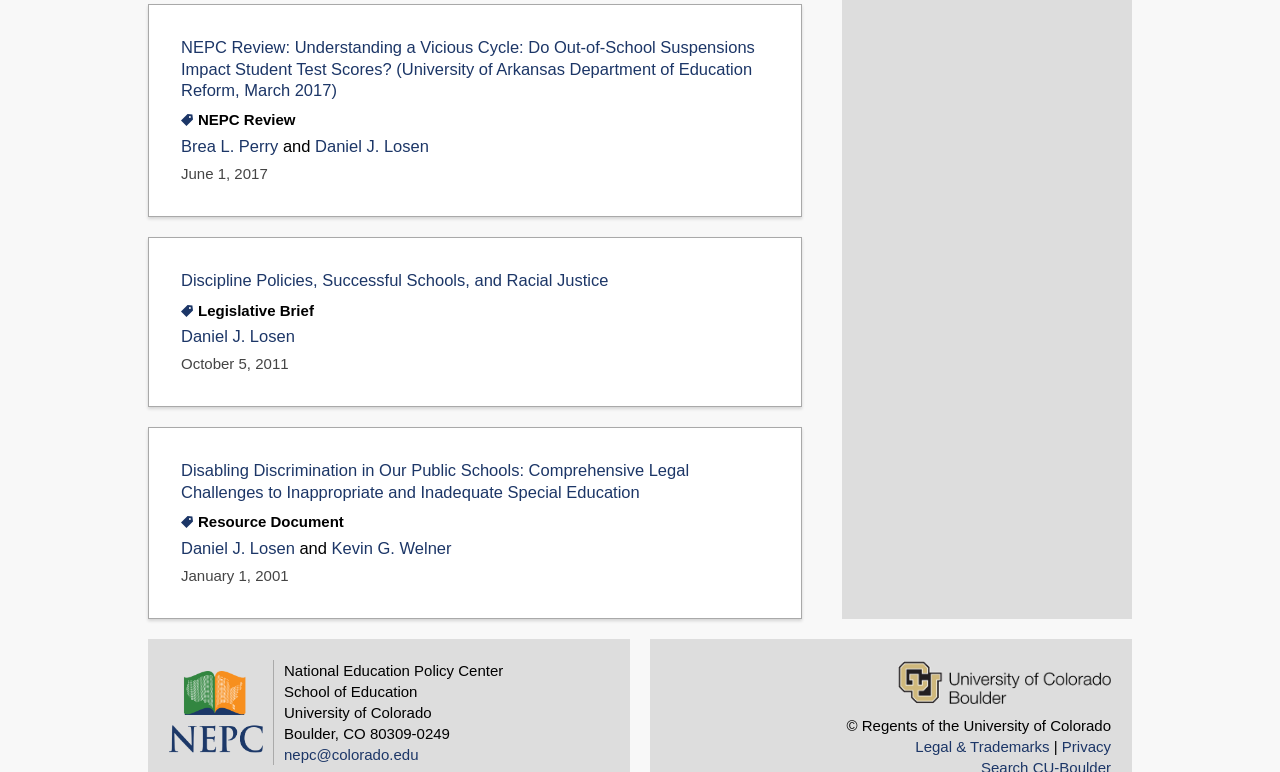Please locate the bounding box coordinates of the element's region that needs to be clicked to follow the instruction: "Visit the homepage". The bounding box coordinates should be provided as four float numbers between 0 and 1, i.e., [left, top, right, bottom].

[0.132, 0.87, 0.205, 0.976]